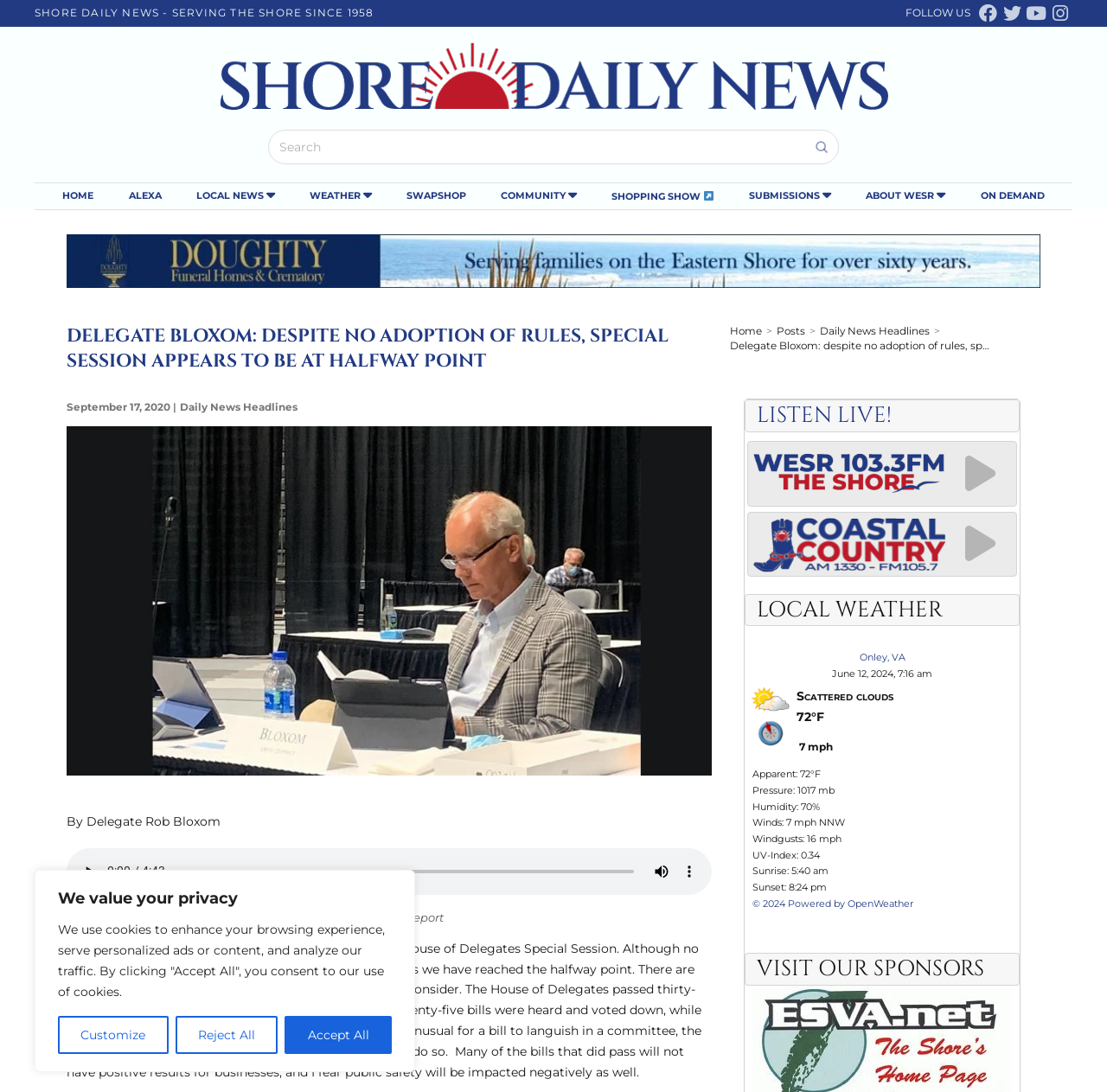Determine the bounding box coordinates of the region that needs to be clicked to achieve the task: "Visit the homepage".

[0.051, 0.168, 0.091, 0.191]